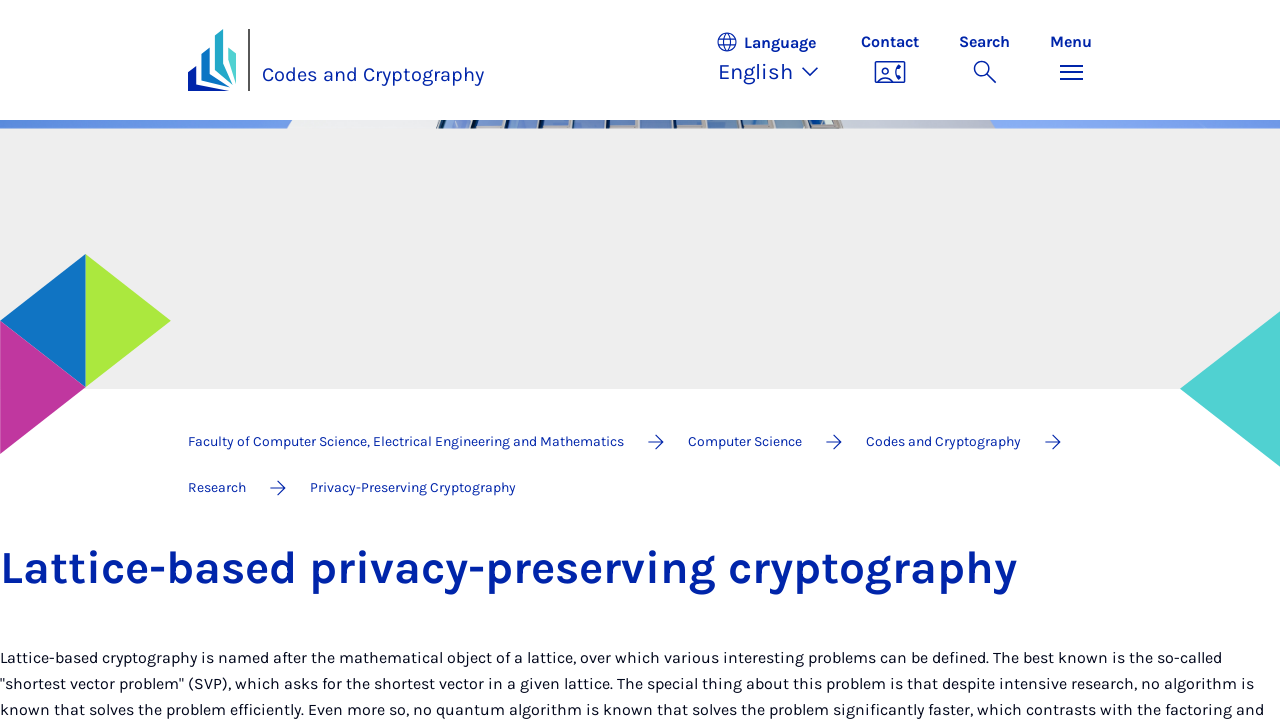What is the name of the faculty?
Using the screenshot, give a one-word or short phrase answer.

Faculty of Computer Science, Electrical Engineering and Mathematics